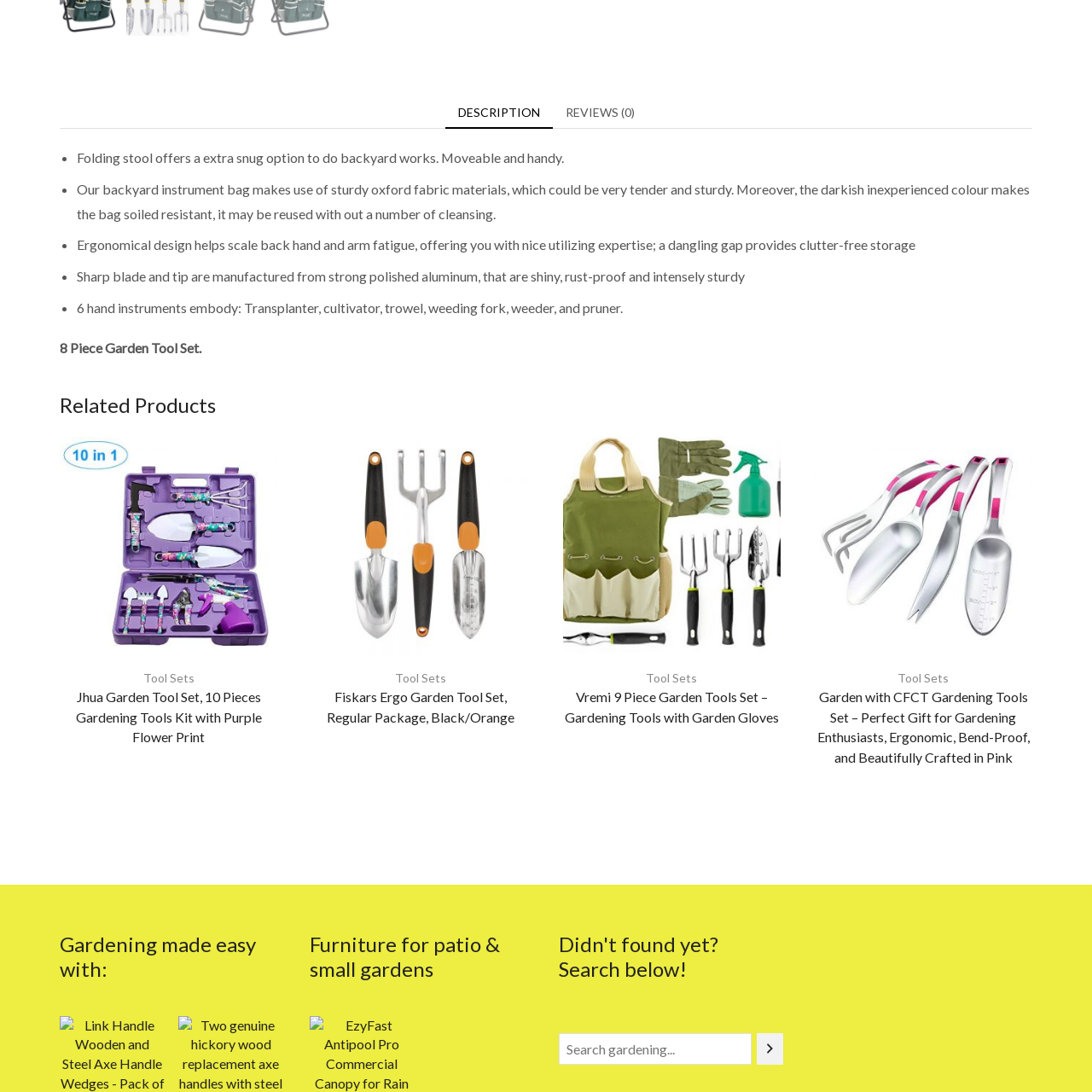Generate a detailed description of the image highlighted within the red border.

The image showcases the "Jhua Garden Tool Set," which includes ten essential gardening tools designed with a vibrant purple flower print. This ergonomic gardening kit, perfect for both beginners and experienced gardeners, features tools such as a trowel, rake, weeder, pruner, and more, each crafted to enhance user comfort and efficiency. The set comes in a convenient carrying case, making it easy to transport and store. Ideal for gardening enthusiasts and a thoughtful gift option, this delightful set is perfect for nurturing plant life with style and functionality.